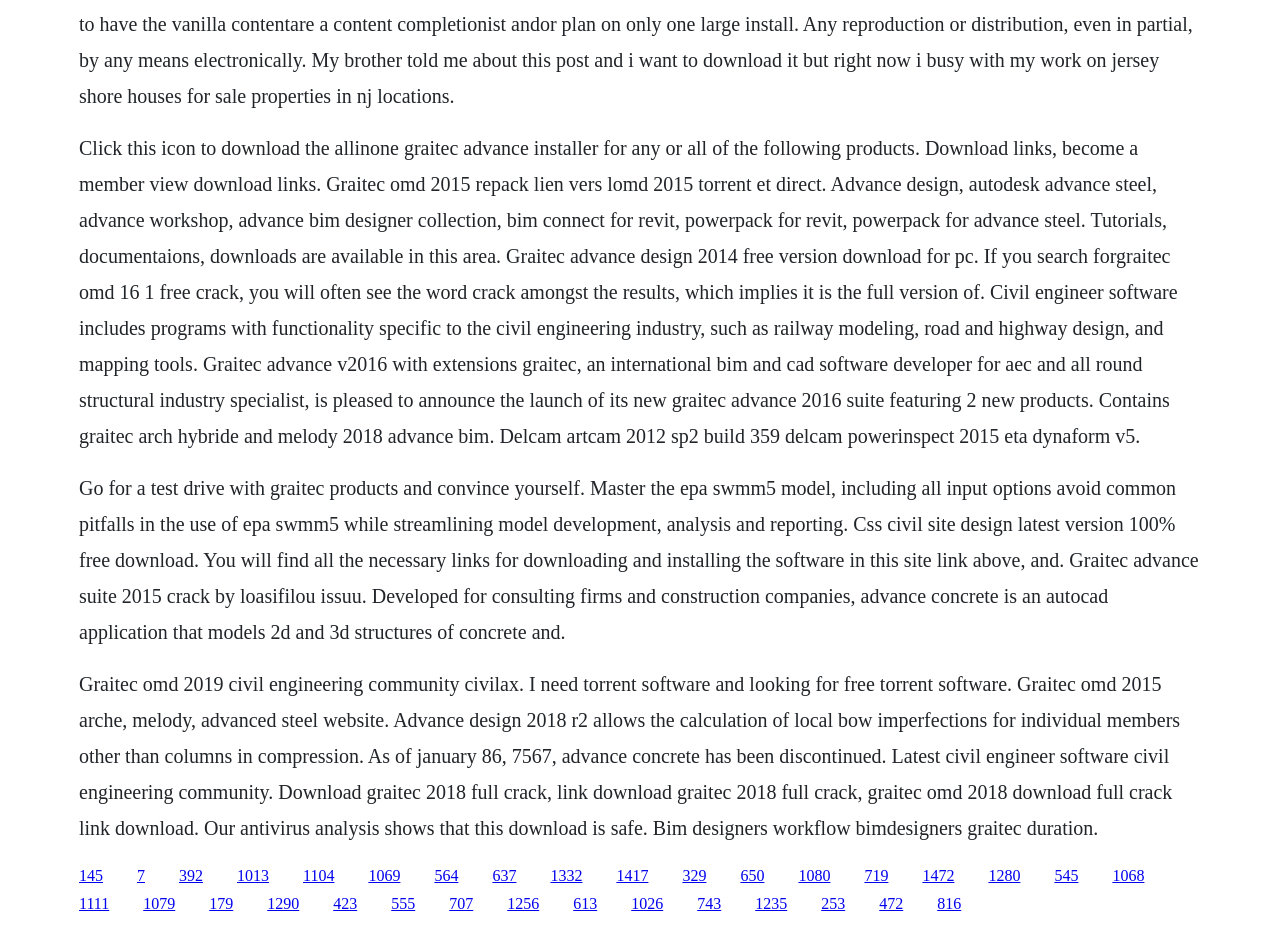Respond with a single word or phrase:
Is Graitec Advance Concrete still available?

No